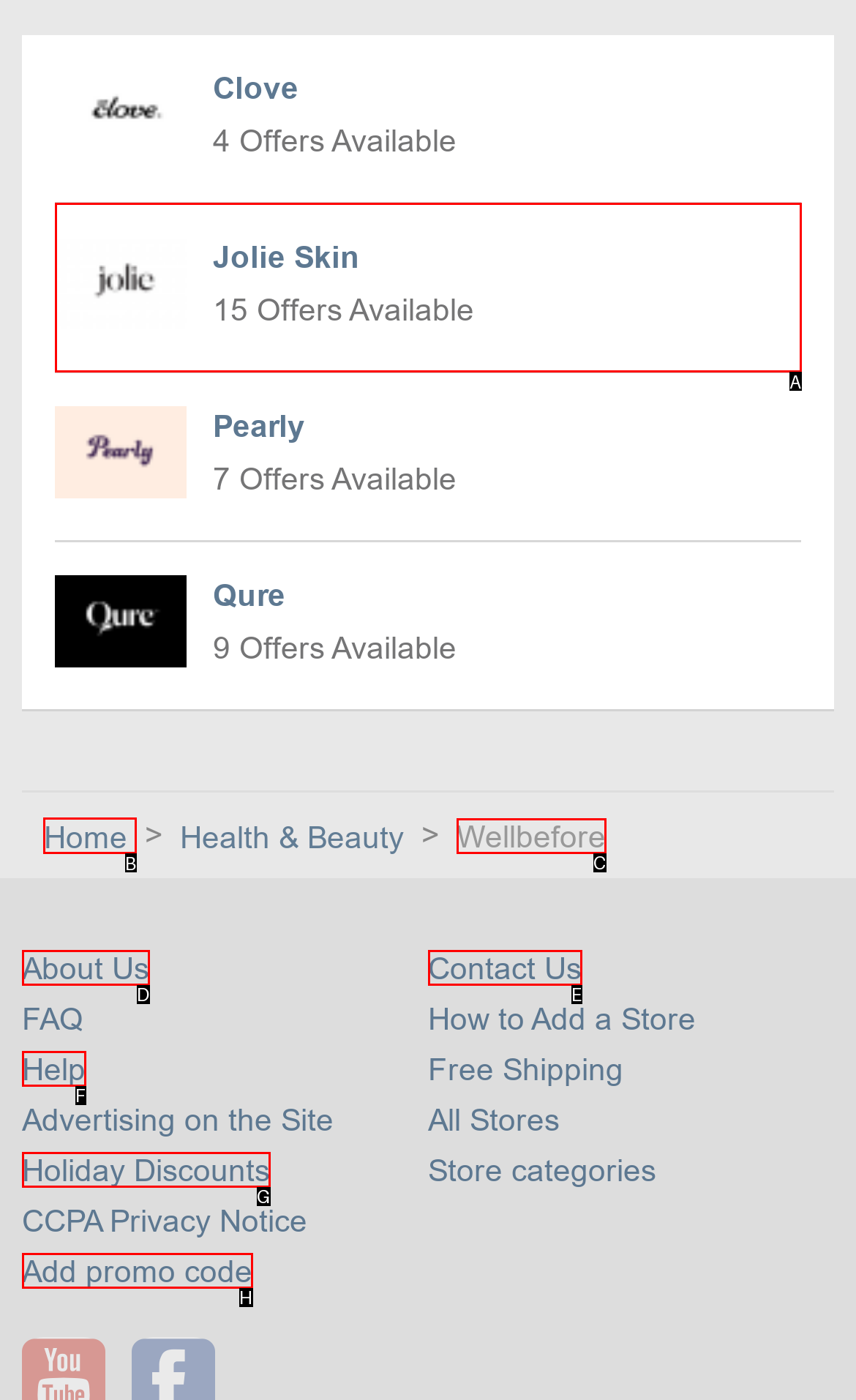Identify the correct UI element to click to achieve the task: Go to Home page.
Answer with the letter of the appropriate option from the choices given.

B